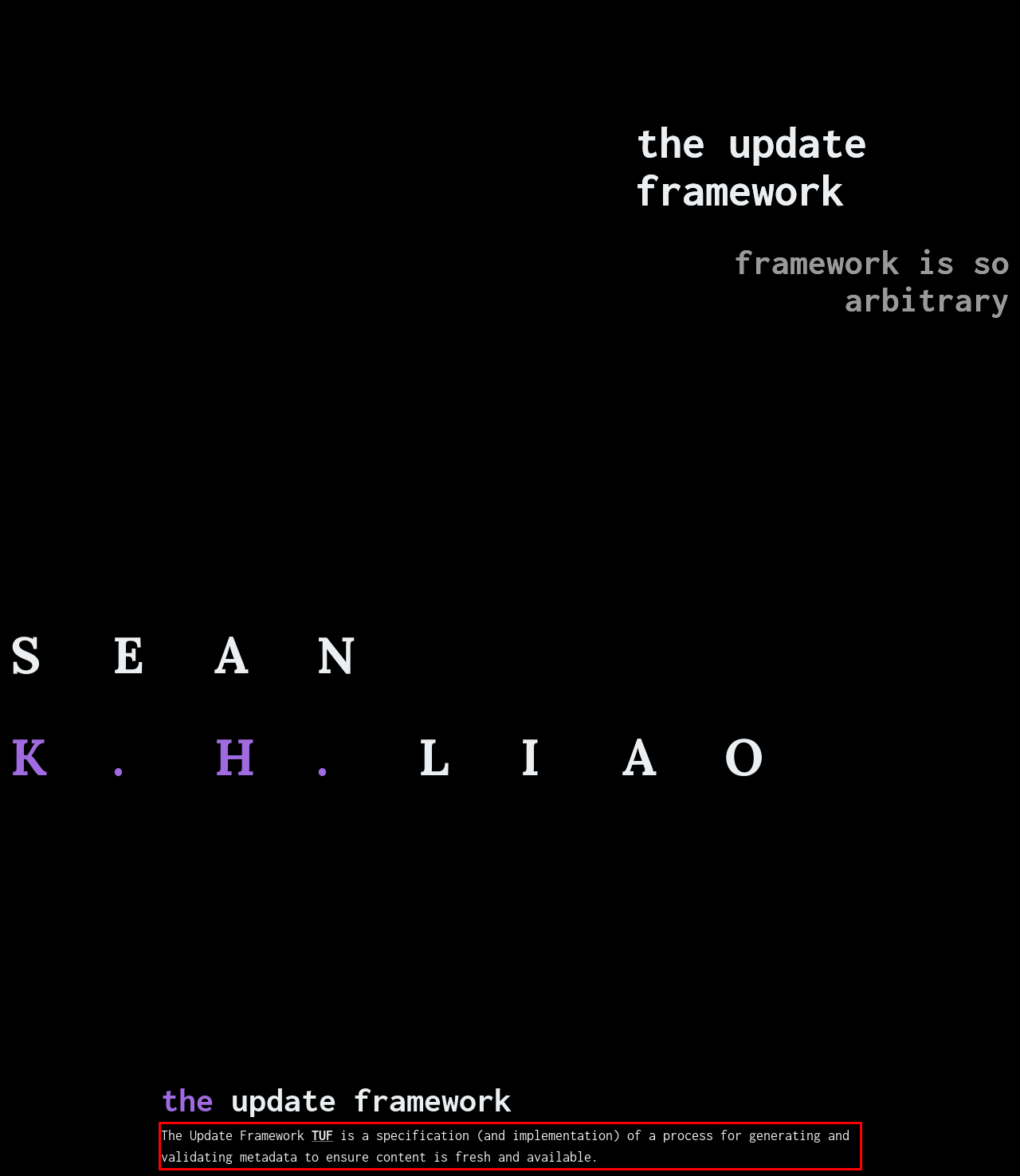Identify and transcribe the text content enclosed by the red bounding box in the given screenshot.

The Update Framework TUF is a specification (and implementation) of a process for generating and validating metadata to ensure content is fresh and available.